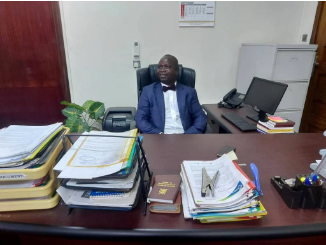Answer the following query with a single word or phrase:
Is there a plant in the office?

Yes